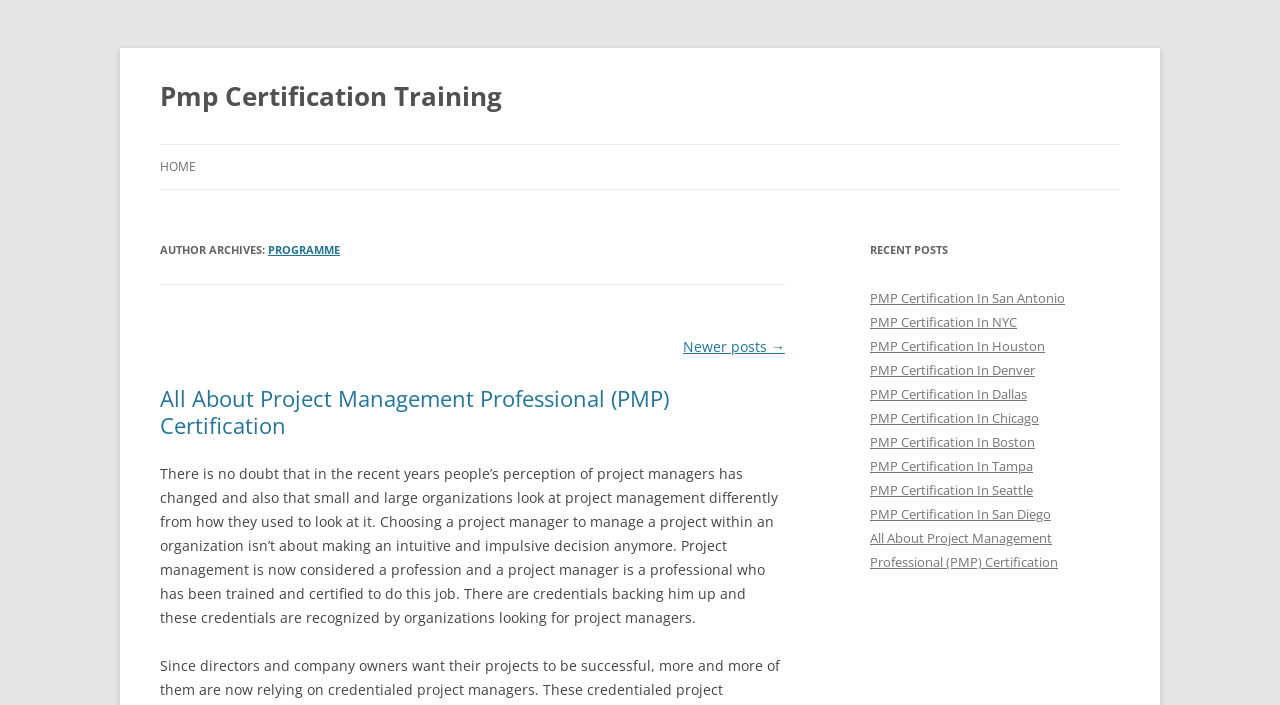Determine the bounding box coordinates for the HTML element described here: "programme".

[0.209, 0.344, 0.266, 0.365]